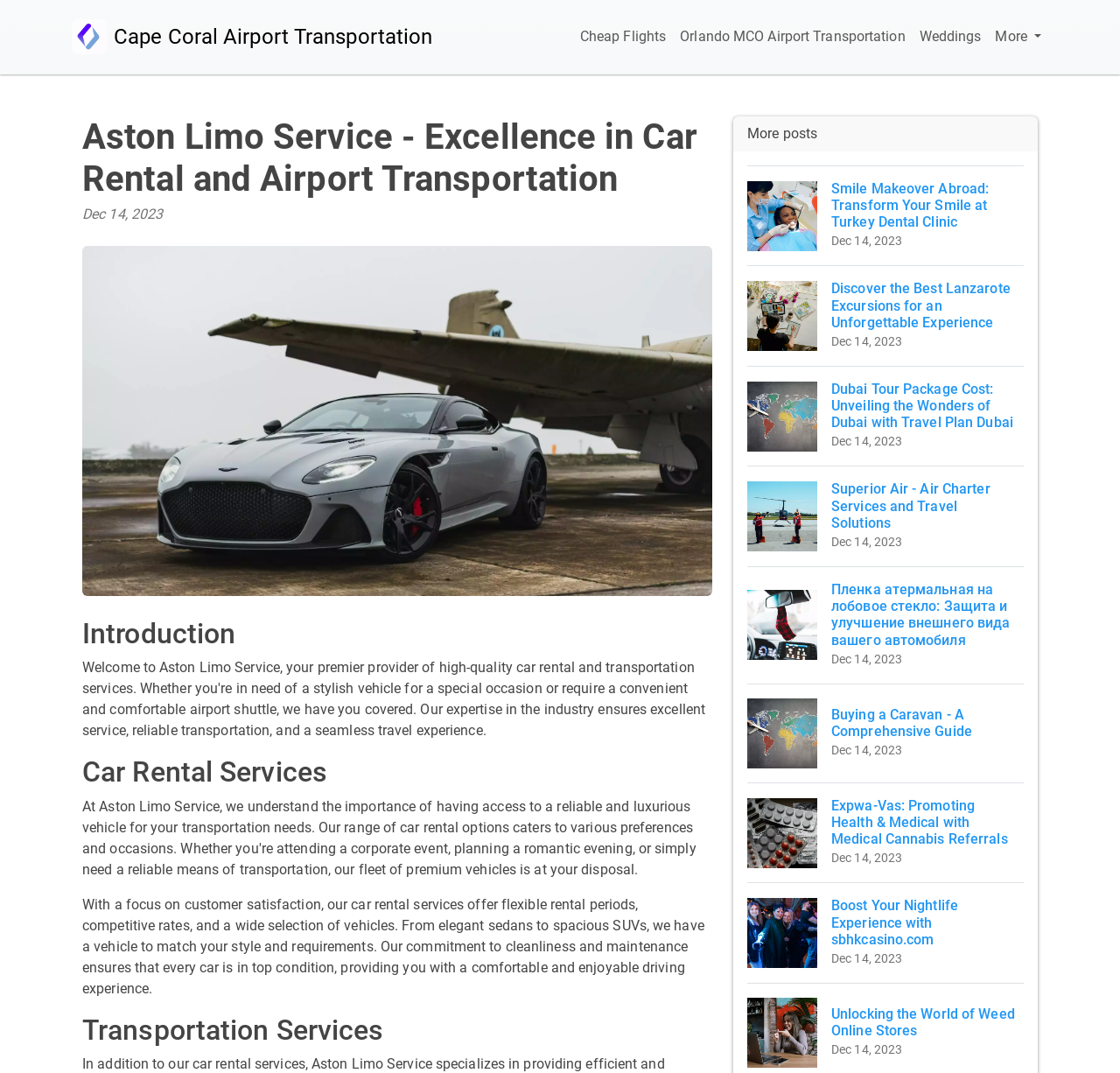Determine the bounding box coordinates of the clickable element necessary to fulfill the instruction: "Click the logo". Provide the coordinates as four float numbers within the 0 to 1 range, i.e., [left, top, right, bottom].

[0.064, 0.018, 0.095, 0.051]